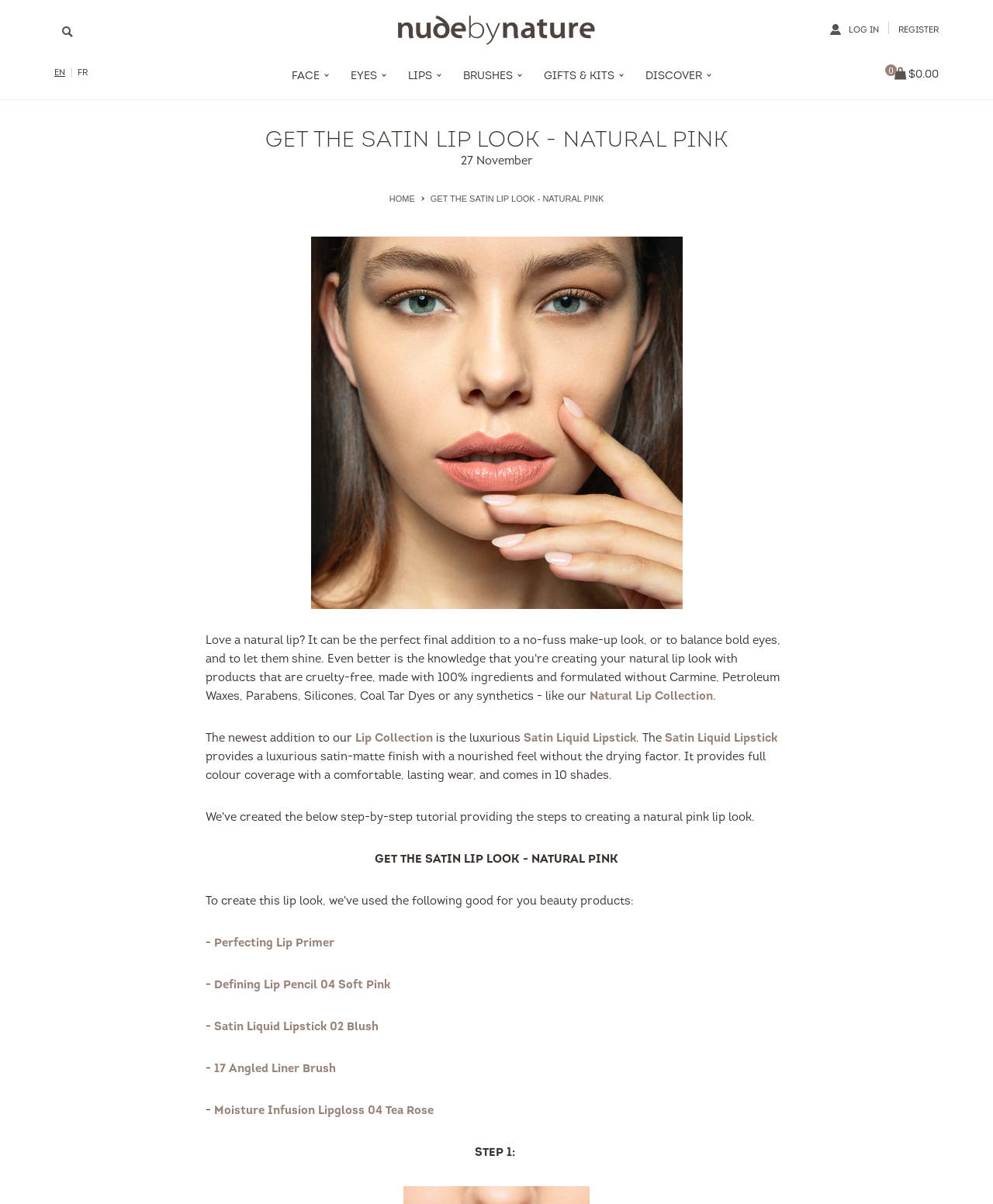What is the main product being featured?
Respond to the question with a well-detailed and thorough answer.

I found that the main product being featured is the Satin Liquid Lipstick because it is mentioned multiple times on the webpage, and there is a large image of the product with a description of its features and benefits.